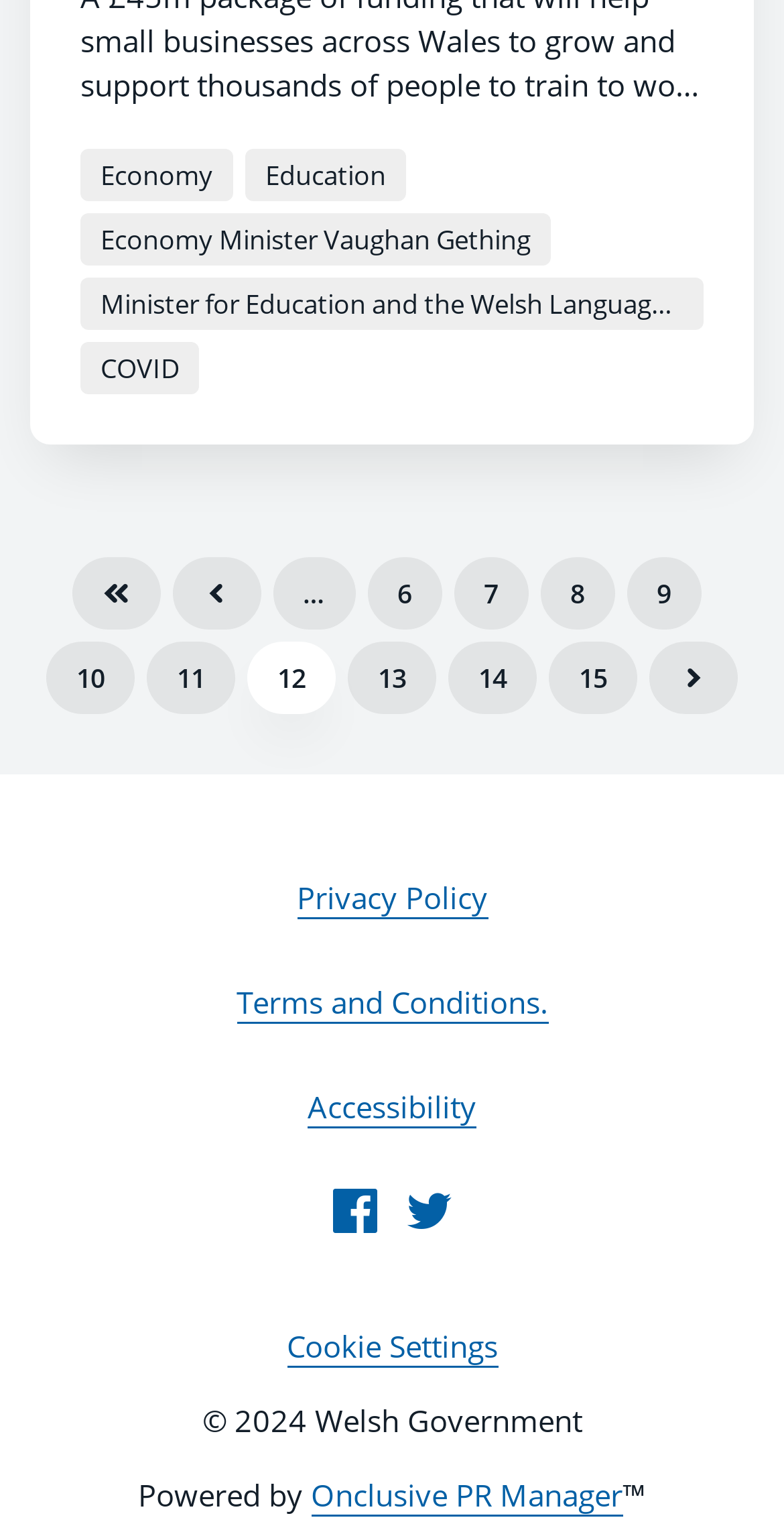Please determine the bounding box coordinates of the element to click on in order to accomplish the following task: "Check the Privacy Policy". Ensure the coordinates are four float numbers ranging from 0 to 1, i.e., [left, top, right, bottom].

[0.378, 0.574, 0.622, 0.602]